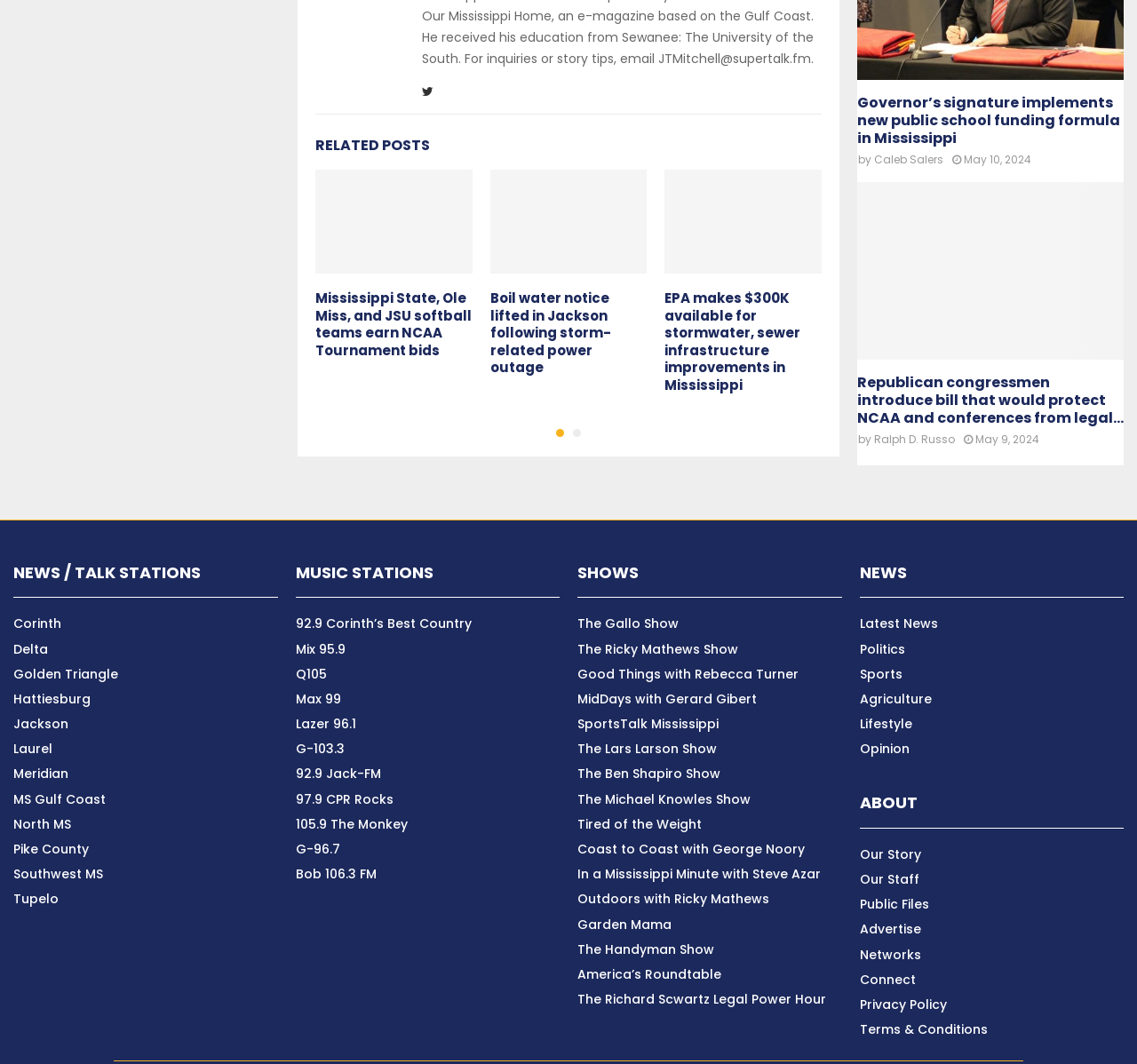Refer to the screenshot and answer the following question in detail:
How many links are there under the 'SHOWS' heading?

I counted the number of link elements under the 'SHOWS' heading, and found 19 links listed.